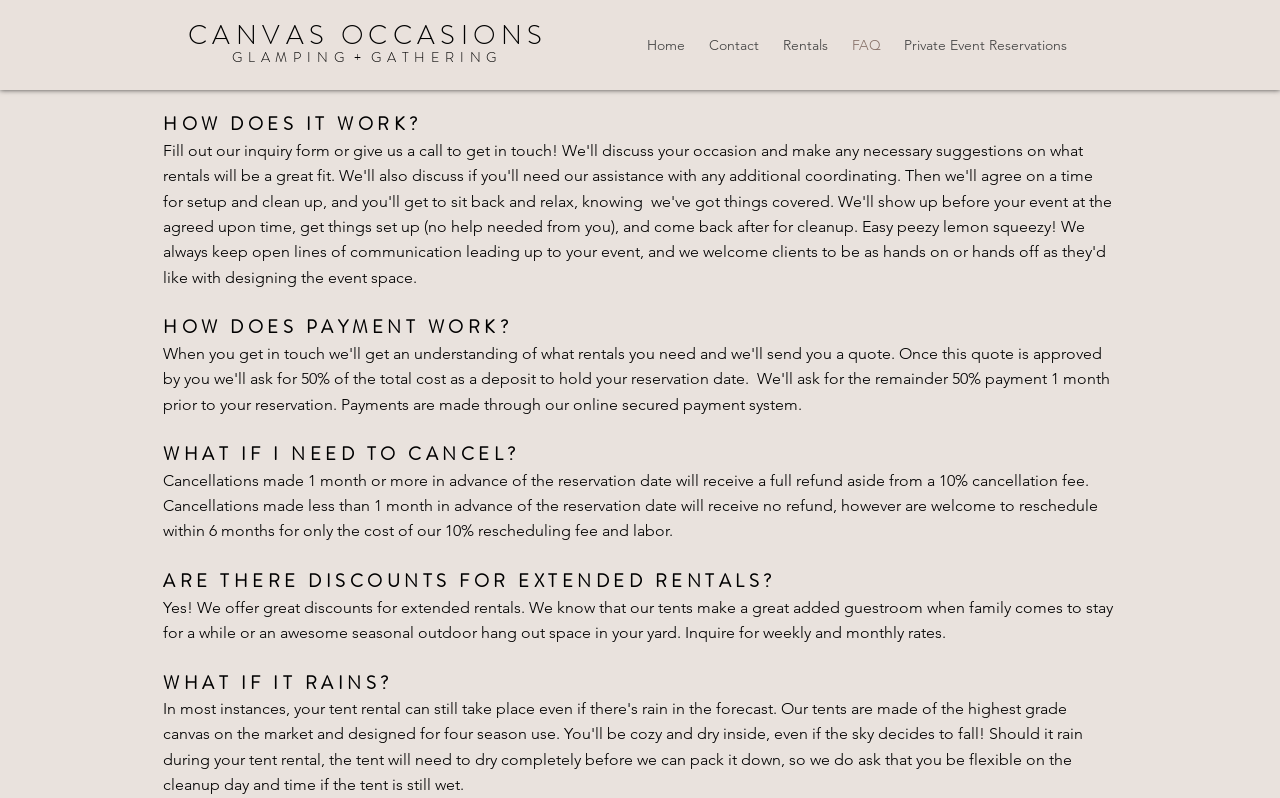What is the topmost link on the navigation bar?
Use the image to answer the question with a single word or phrase.

Home